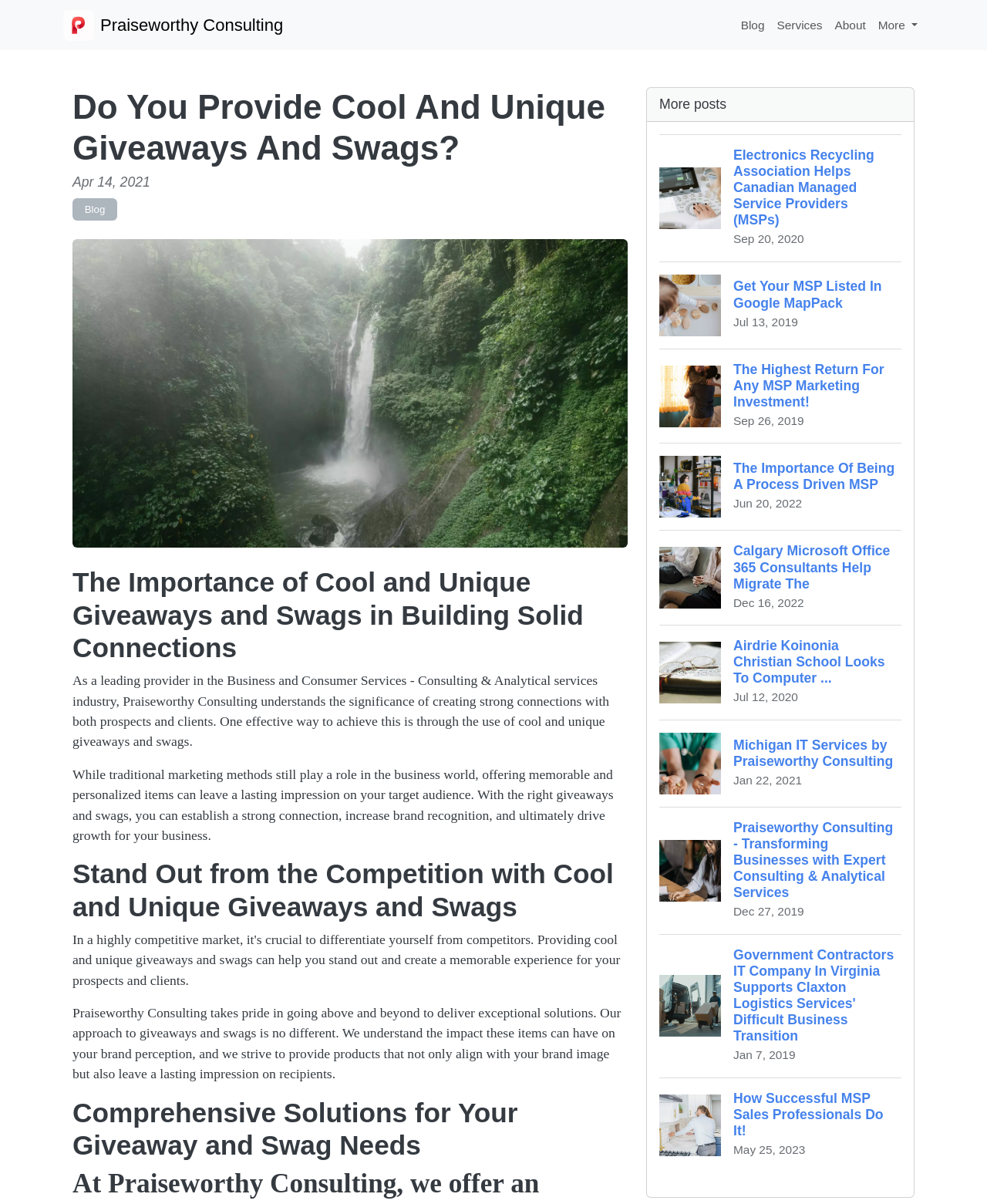Explain the webpage in detail, including its primary components.

The webpage is about Praiseworthy Consulting, a company that provides unique giveaways and swags to help businesses build solid connections with prospects and clients. At the top left of the page, there is a logo of Praiseworthy Consulting, accompanied by a navigation menu with links to "Blog", "Services", "About", and a "More" button. 

Below the navigation menu, there is a header section with a heading that reads "Do You Provide Cool And Unique Giveaways And Swags?" followed by a date "Apr 14, 2021" and a link to the blog. 

The main content of the page is divided into sections, each with a heading and a block of text. The first section discusses the importance of cool and unique giveaways and swags in building solid connections with prospects and clients. The second section explains how Praiseworthy Consulting can help businesses stand out from the competition with their unique giveaways and swags. The third section highlights the company's comprehensive solutions for giveaway and swag needs.

On the right side of the page, there is a section with a heading "More posts" followed by a list of links to blog posts, each with a heading, a date, and an image. The blog posts are about various topics related to IT services, consulting, and analytical services.